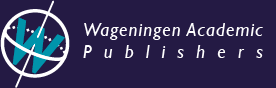What is the name displayed alongside the logo?
Please provide a single word or phrase as your answer based on the screenshot.

Wageningen Academic Publishers